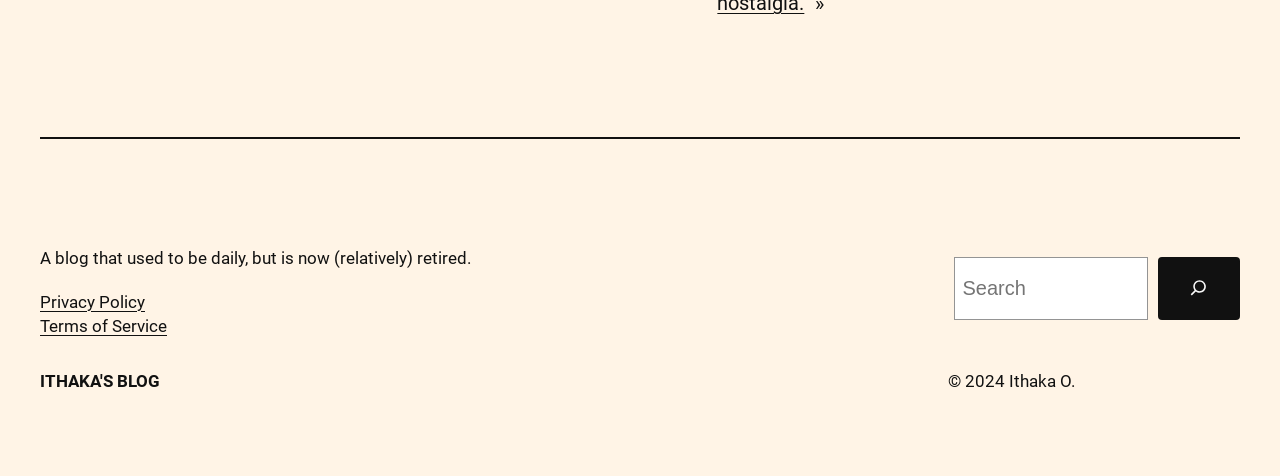Given the webpage screenshot and the description, determine the bounding box coordinates (top-left x, top-left y, bottom-right x, bottom-right y) that define the location of the UI element matching this description: Ithaka's Blog

[0.031, 0.78, 0.125, 0.822]